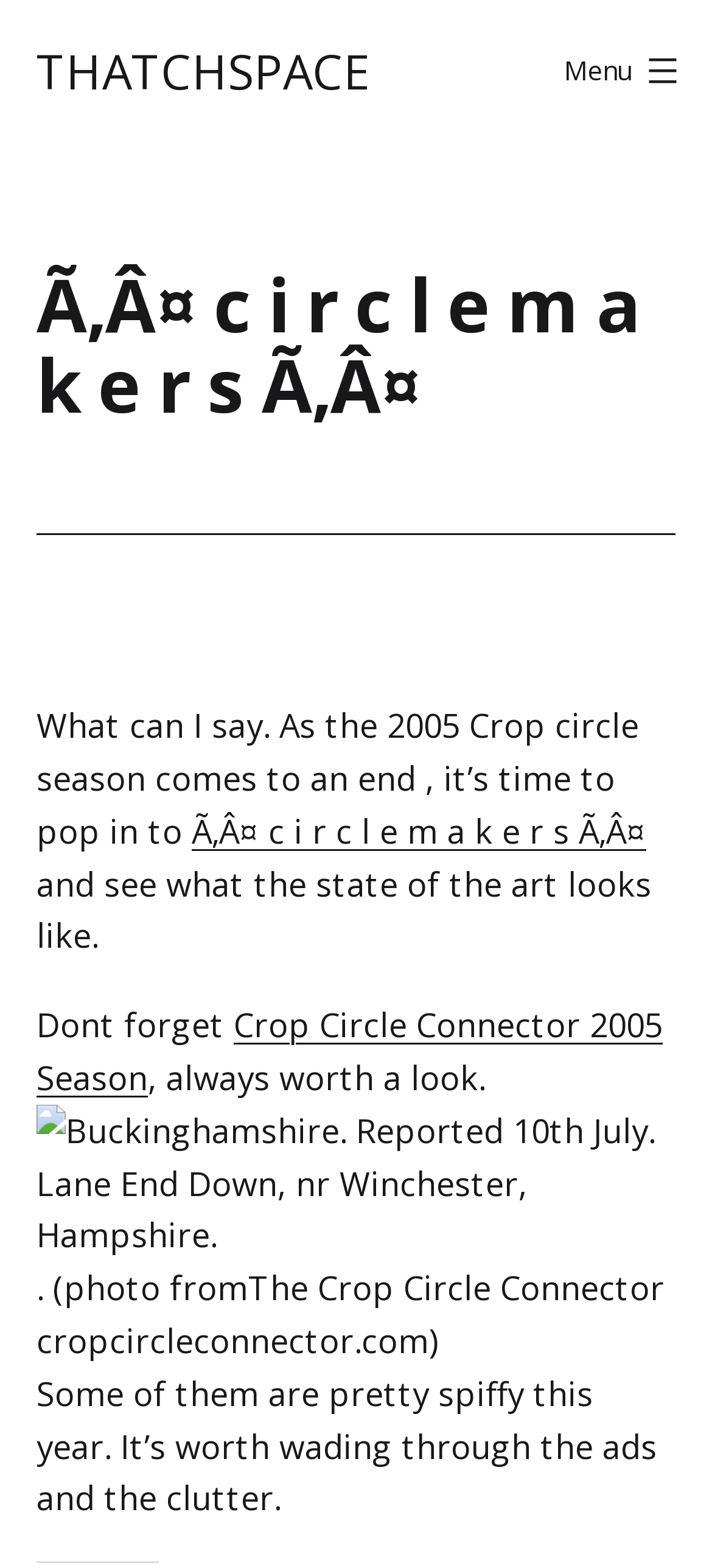What is the author's opinion of the crop circles?
Refer to the image and give a detailed answer to the question.

The author's opinion of the crop circles is expressed in the sentence 'Some of them are pretty spiffy this year.' This suggests that the author finds the crop circles to be impressive or noteworthy.